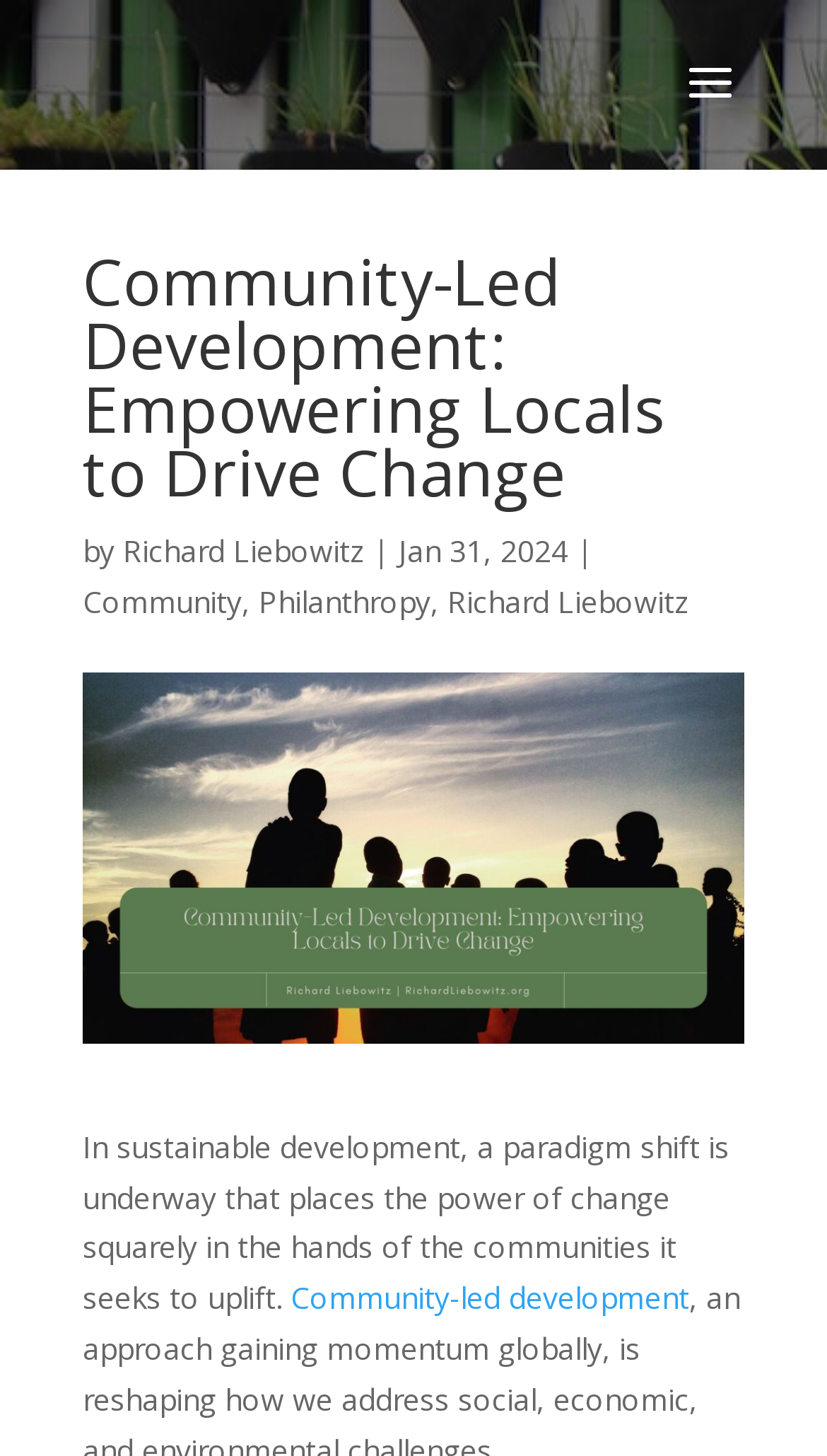Find the bounding box coordinates for the UI element that matches this description: "Theme Horse".

None